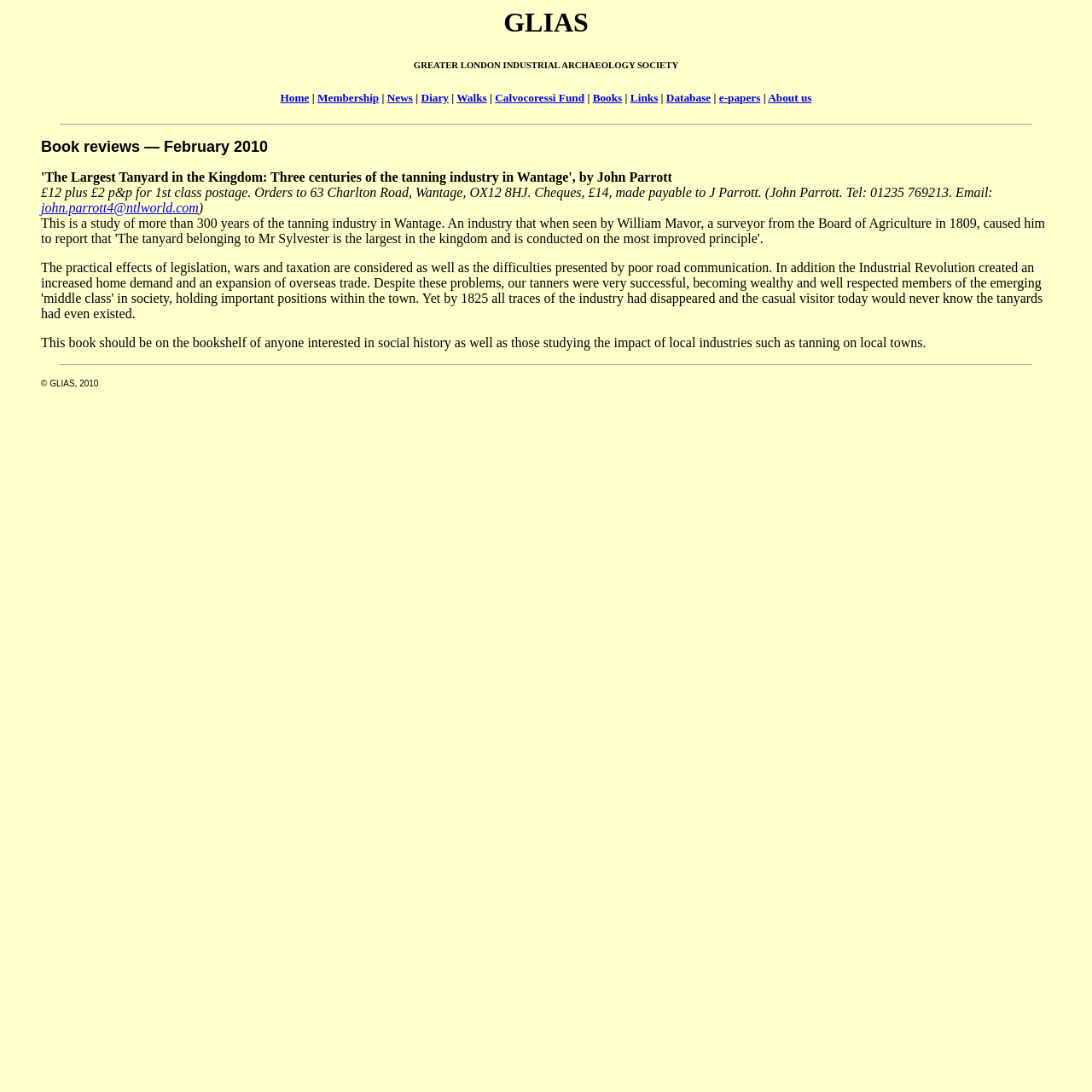Analyze and describe the webpage in a detailed narrative.

The webpage is about the Greater London Industrial Archaeology Society, a registered charity founded in 1968. At the top, there is a heading section with three lines of text: "GLIAS", "GREATER LONDON INDUSTRIAL ARCHAEOLOGY SOCIETY", and a navigation menu with links to various pages such as "Home", "Membership", "News", and others.

Below the heading section, there is a horizontal separator line. Following this, there is a blockquote section that contains a book review. The review has a title "Book reviews — February 2010" and a paragraph of text describing the book. The text also includes a link to an email address and a call to action to order the book.

Another horizontal separator line is located below the blockquote section. After this, there is a second blockquote section with a single line of text "© GLIAS, 2010", which appears to be a copyright notice.

Overall, the webpage has a simple layout with a prominent heading section, a navigation menu, and a main content area that displays a book review.